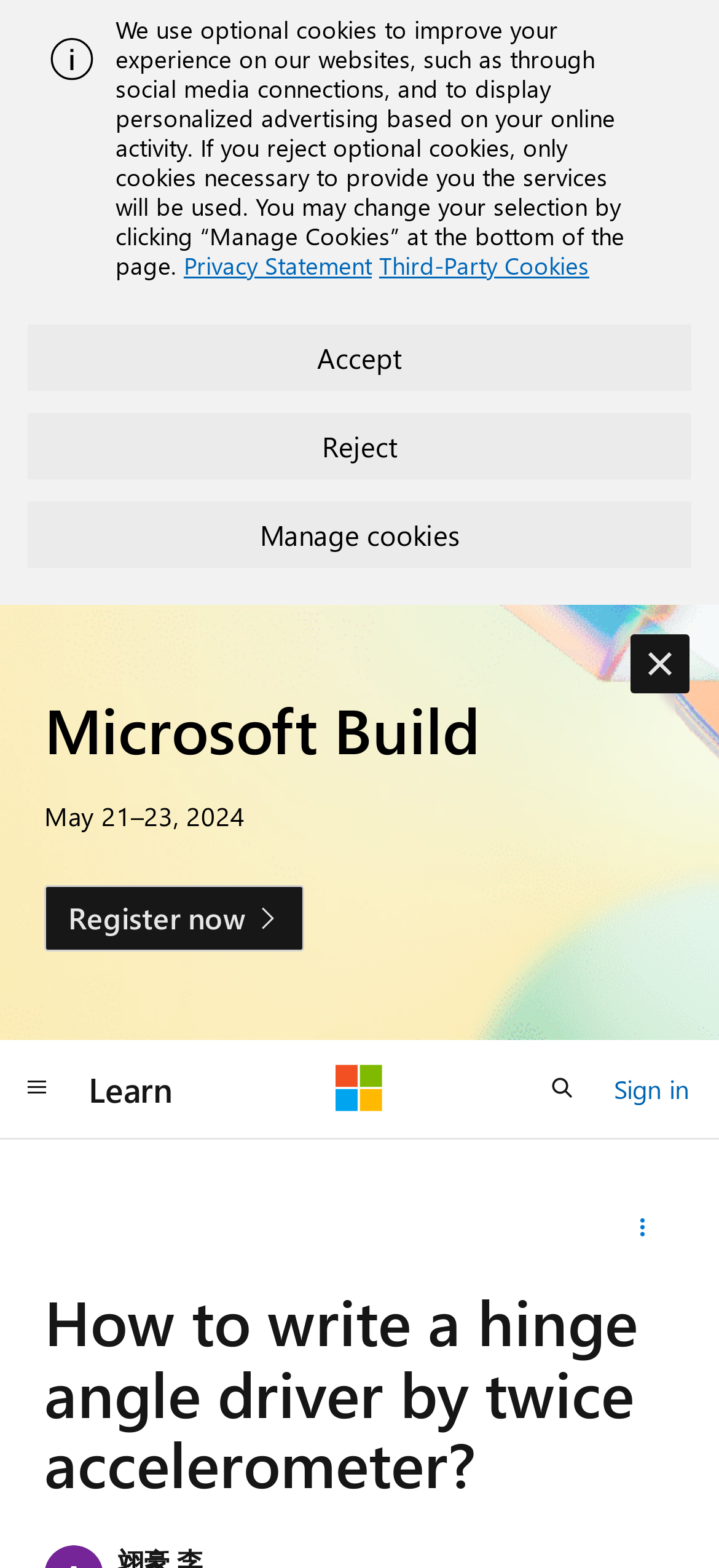How many buttons are there in the cookie notification section?
With the help of the image, please provide a detailed response to the question.

I counted the buttons in the cookie notification section, which are 'Accept', 'Reject', and 'Manage cookies', and found that there are 3 buttons.